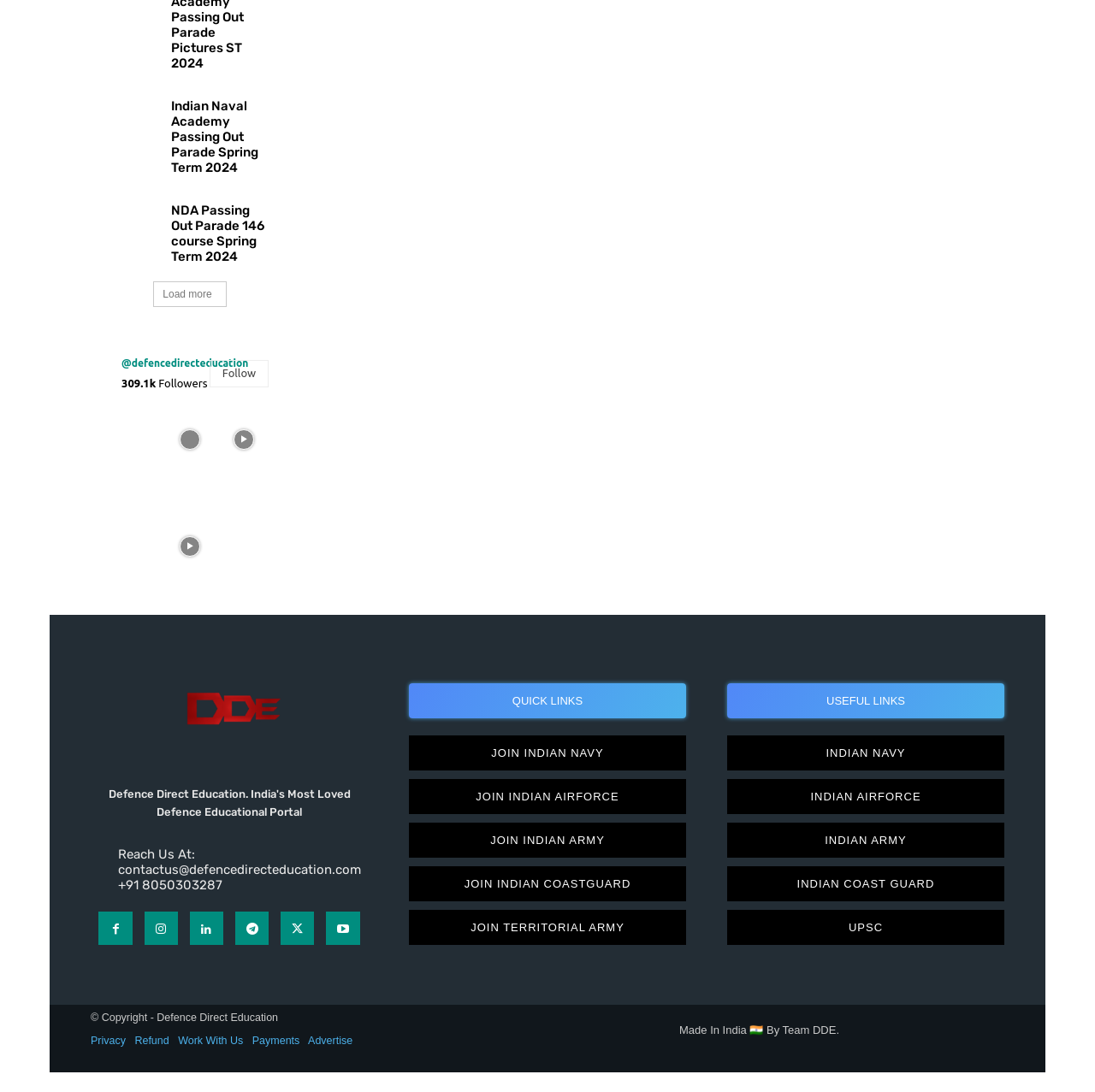What is the copyright information at the bottom of the page?
We need a detailed and exhaustive answer to the question. Please elaborate.

I found the StaticText element with ID 434, which contains the copyright information, specifically the text 'Copyright - Defence Direct Education'.